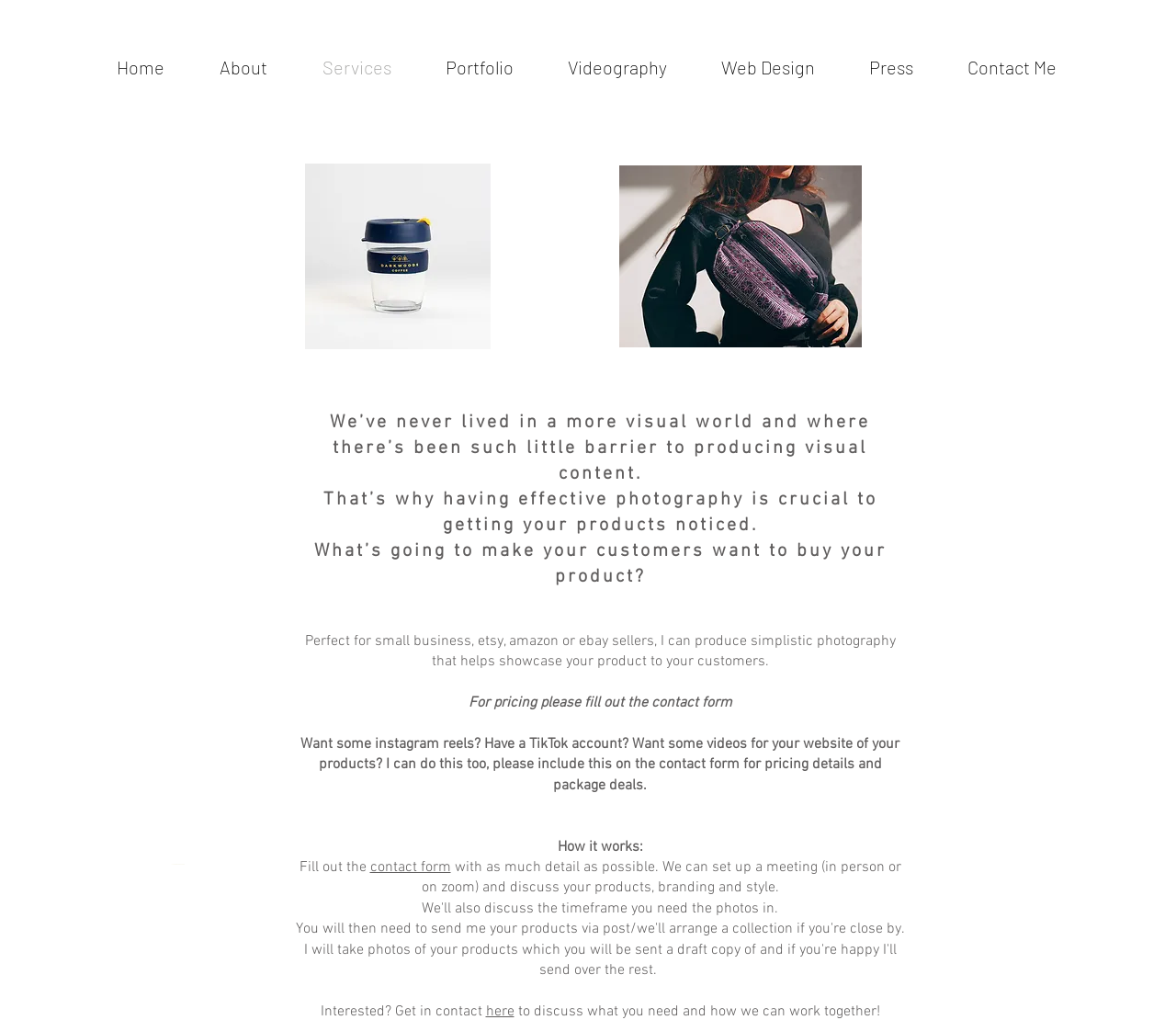Please use the details from the image to answer the following question comprehensively:
What type of photography is emphasized on this webpage?

The webpage highlights the importance of effective photography in getting products noticed, and the text mentions 'perfect for small business, etsy, amazon or ebay sellers', indicating that the focus is on product photography.